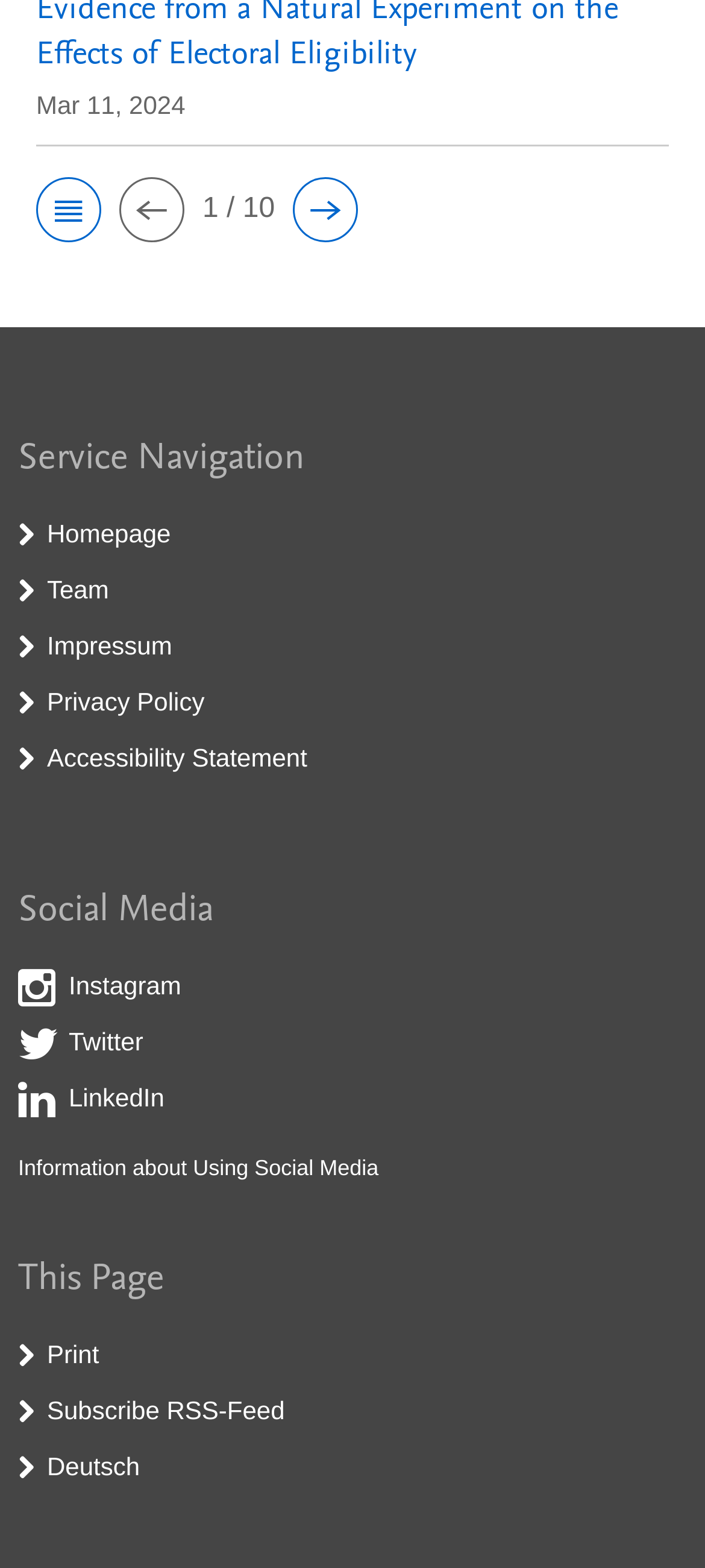How many navigation links are there?
From the screenshot, provide a brief answer in one word or phrase.

4